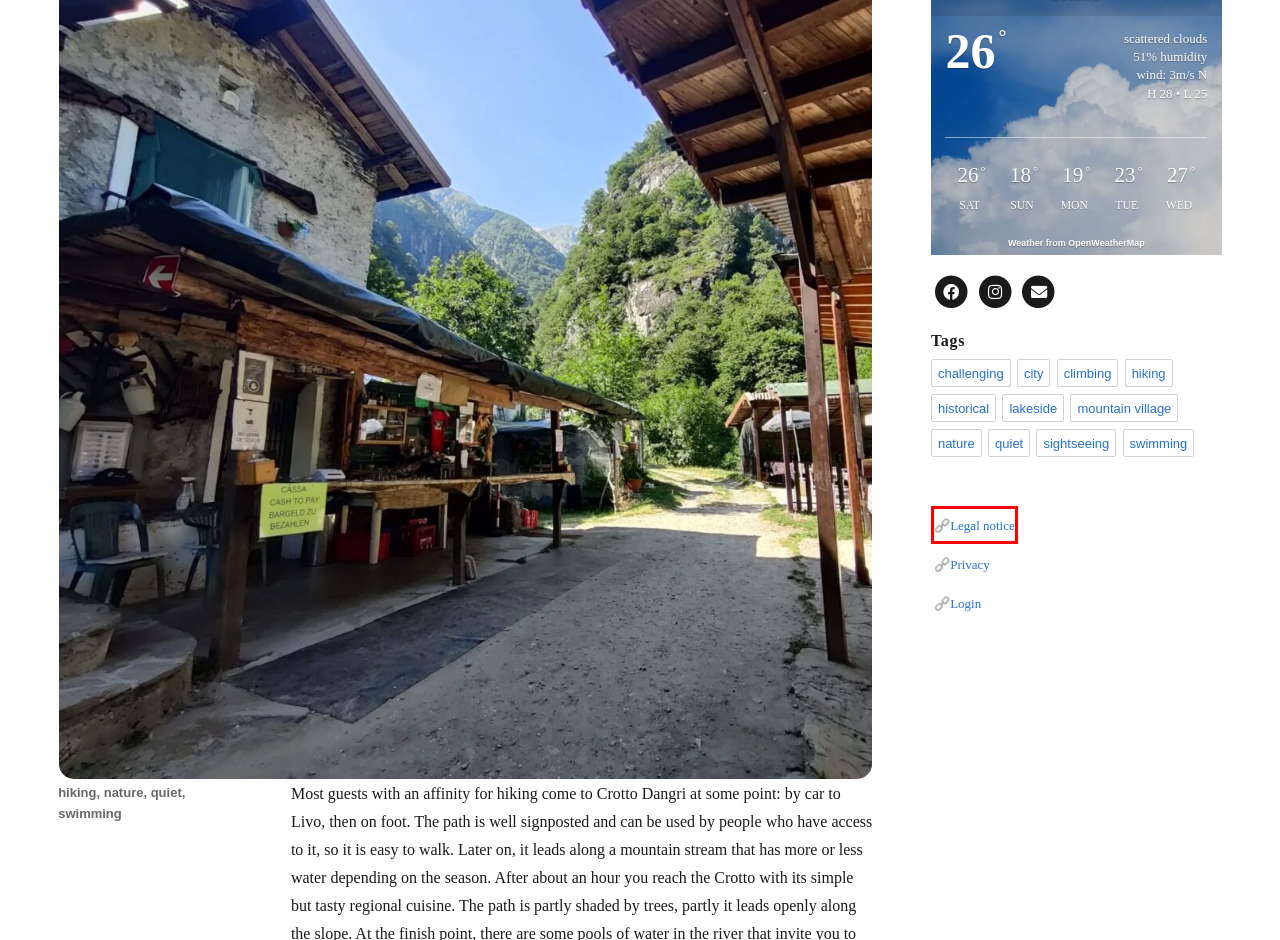Examine the screenshot of a webpage with a red bounding box around a UI element. Select the most accurate webpage description that corresponds to the new page after clicking the highlighted element. Here are the choices:
A. Legal notice - Camping Hotel Au Lac de Como
B. challenging Archive - Camping Hotel Au Lac de Como
C. Privacy - Camping Hotel Au Lac de Como
D. sightseeing Archive - Camping Hotel Au Lac de Como
E. climbing Archive - Camping Hotel Au Lac de Como
F. hiking Archive - Camping Hotel Au Lac de Como
G. city Archive - Camping Hotel Au Lac de Como
H. mountain village Archive - Camping Hotel Au Lac de Como

A